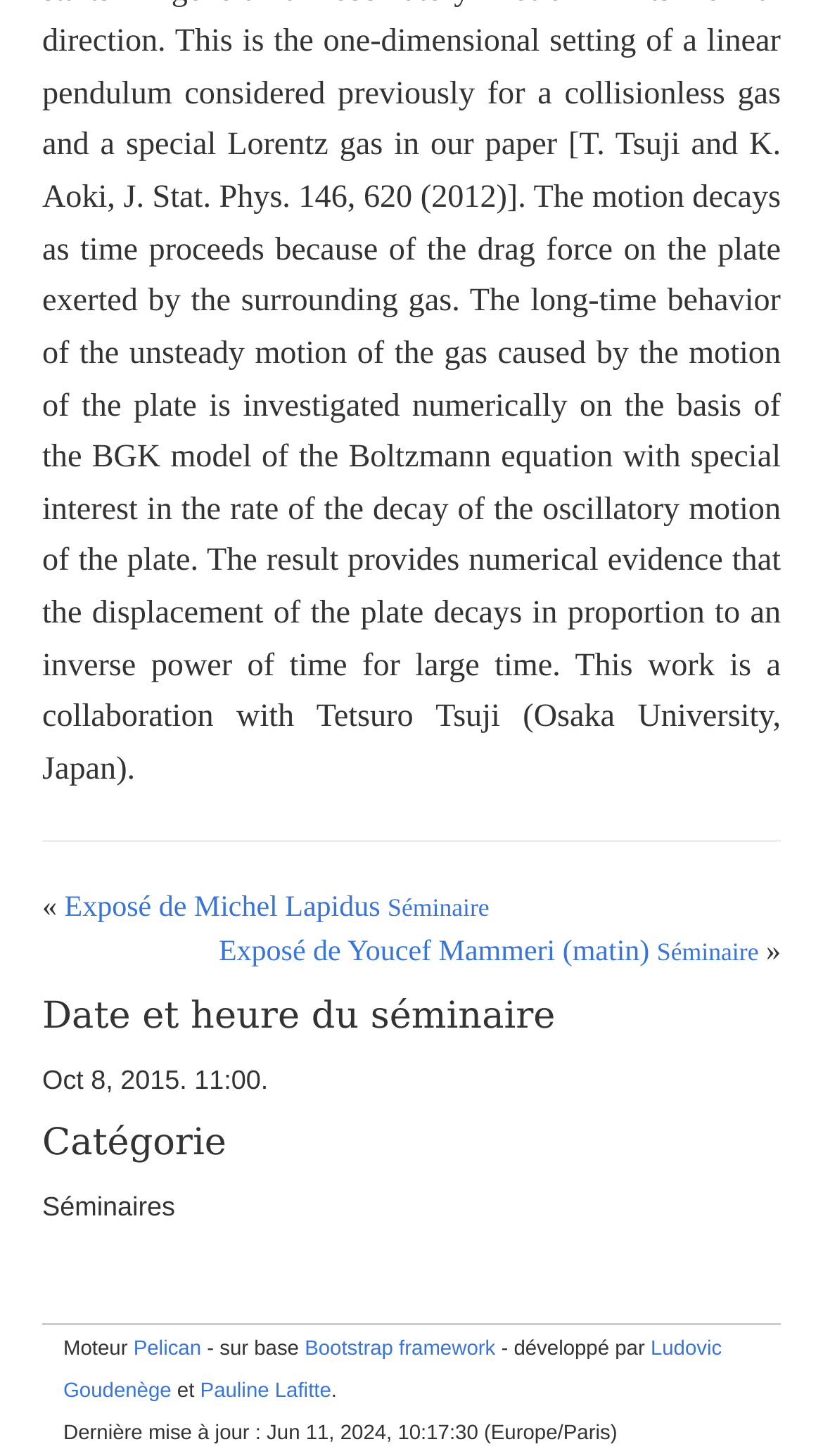Who developed the website?
Identify the answer in the screenshot and reply with a single word or phrase.

Ludovic Goudenège and Pauline Lafitte